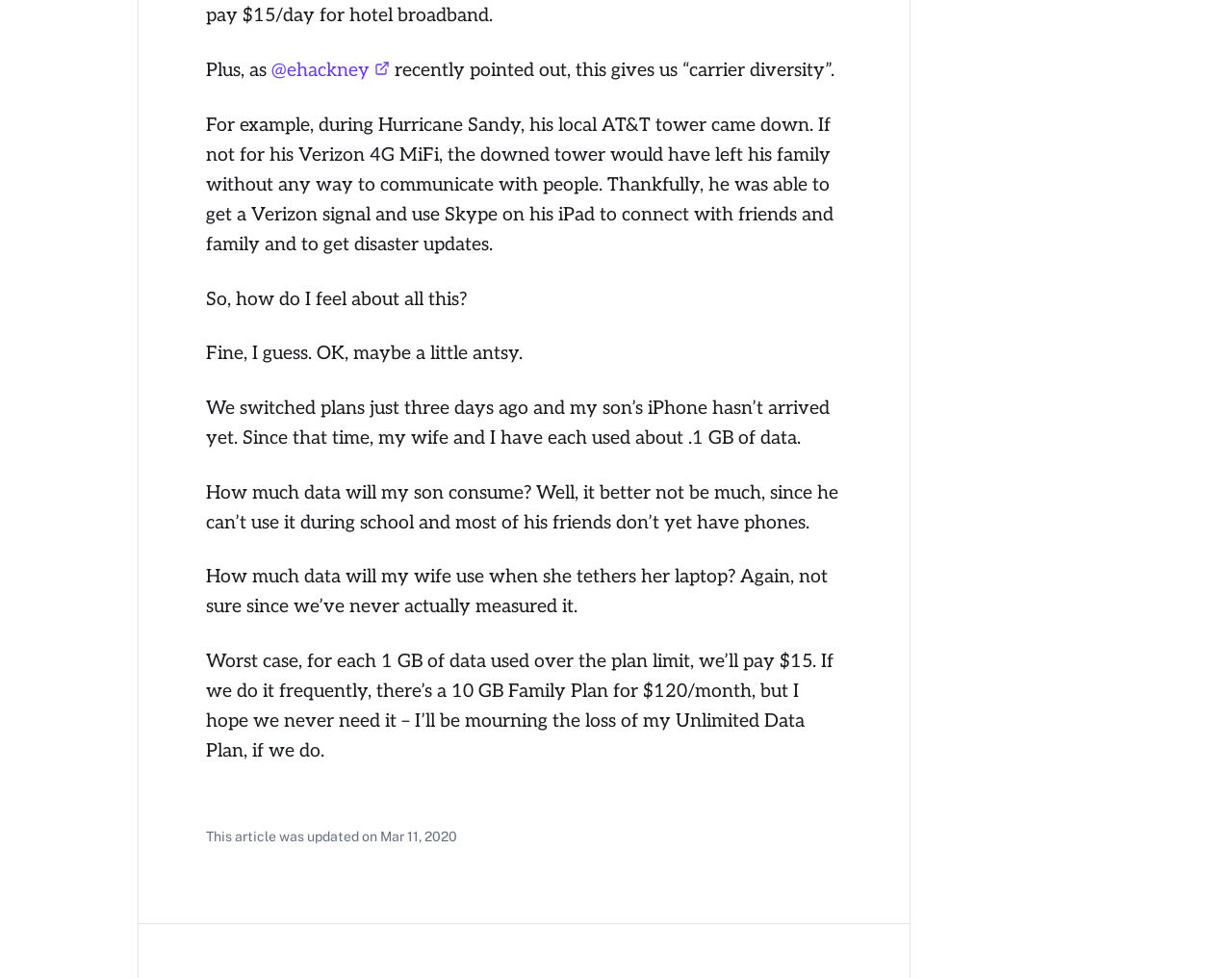What happened to the author's local AT&T tower?
Using the visual information, respond with a single word or phrase.

It came down